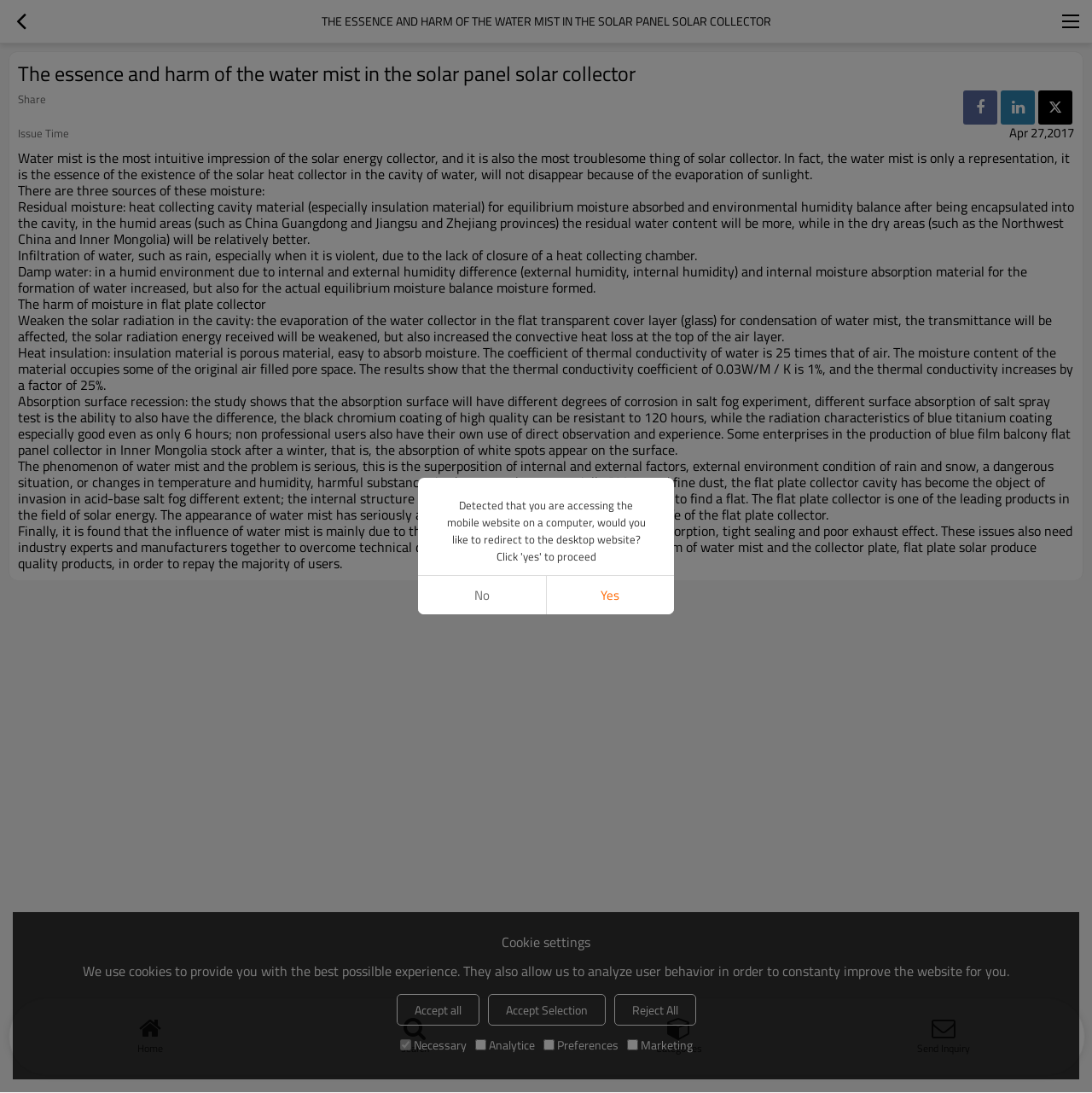Provide the bounding box coordinates for the area that should be clicked to complete the instruction: "Search for something".

[0.259, 0.922, 0.501, 0.967]